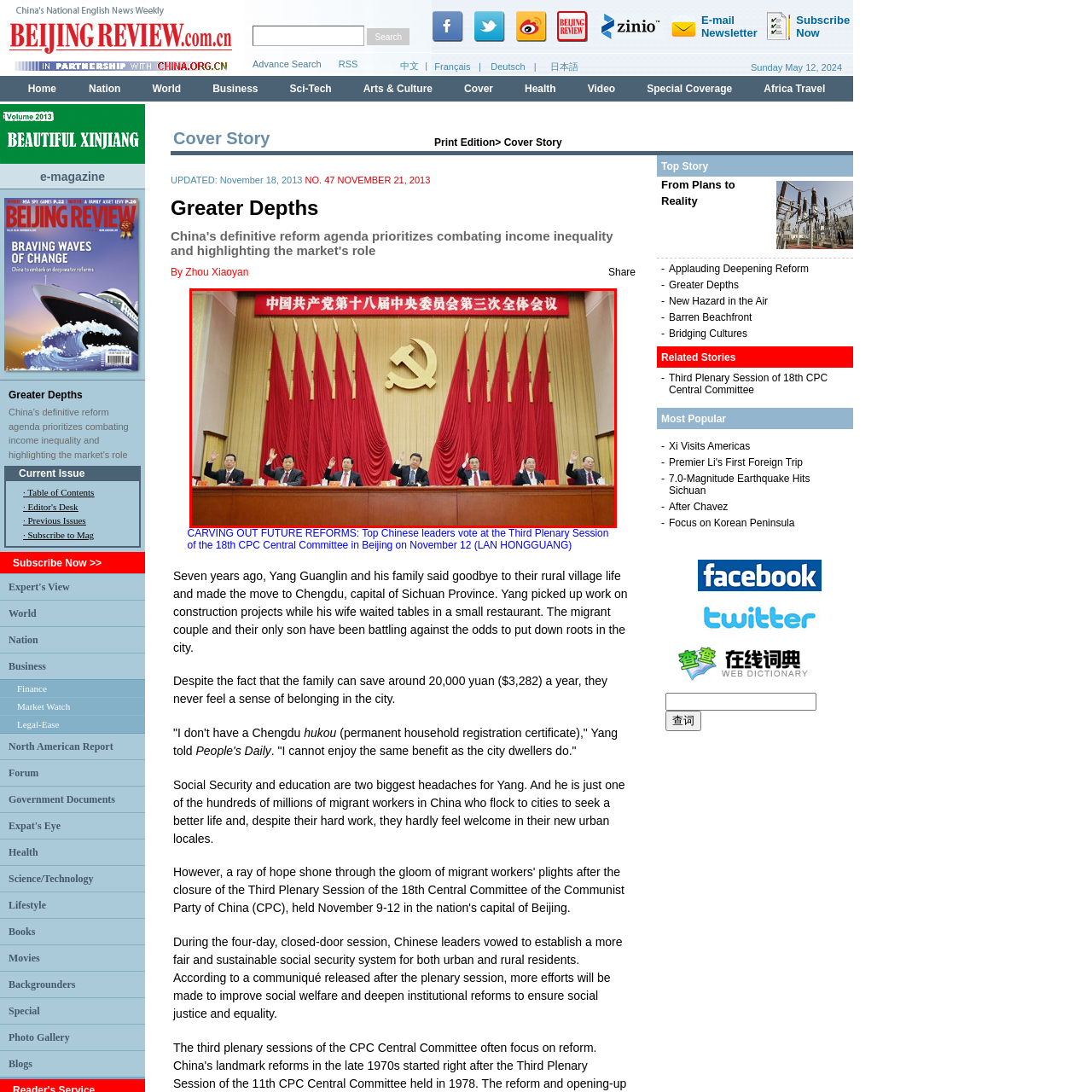Focus on the image confined within the red boundary and provide a single word or phrase in response to the question:
What is displayed prominently on the backdrop?

Text in Chinese